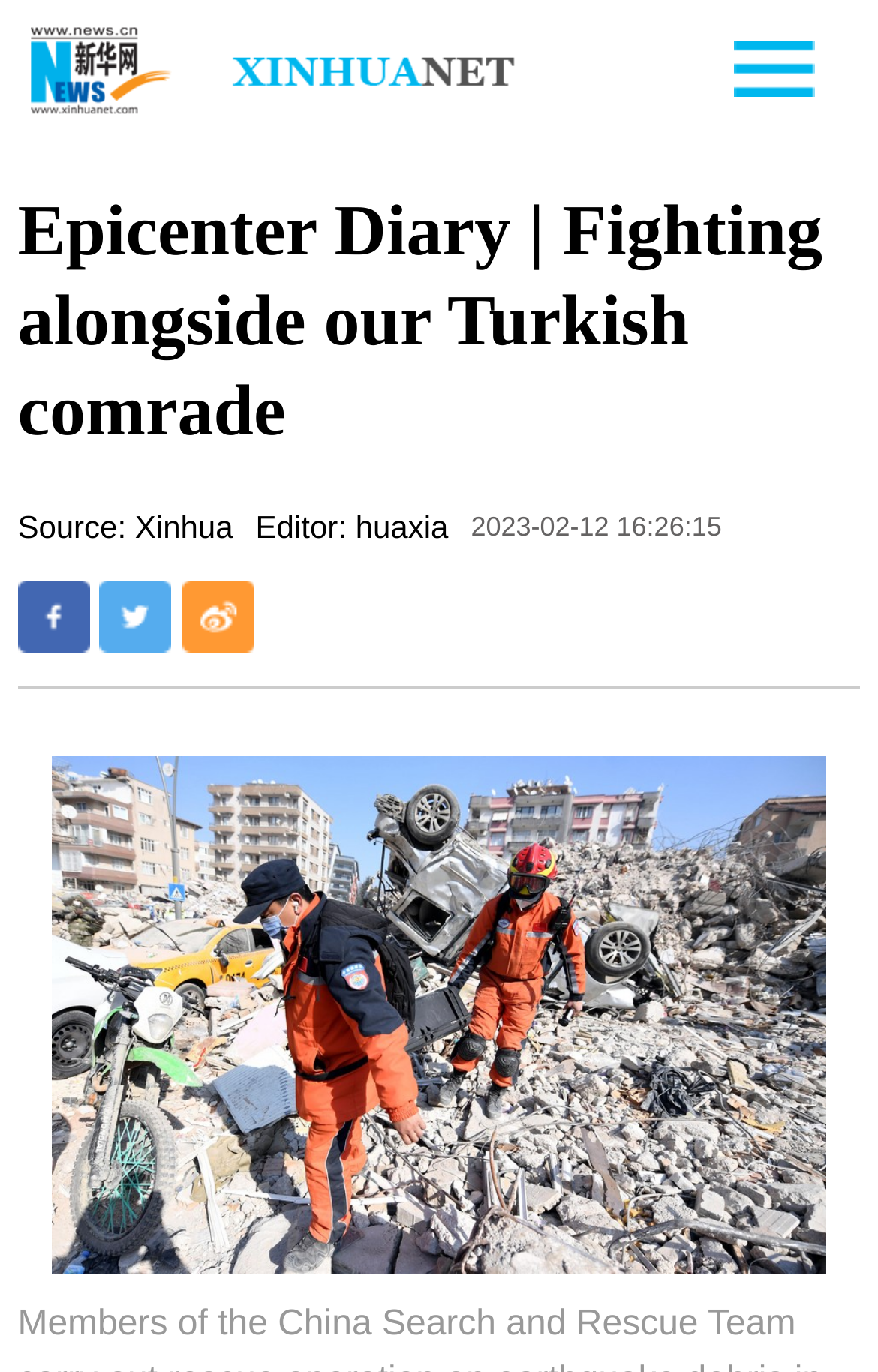Explain the contents of the webpage comprehensively.

The webpage appears to be a news article or blog post titled "Epicenter Diary | Fighting alongside our Turkish comrade". At the top-left corner, there is a link accompanied by a small image. Below this, there is a larger heading that displays the title of the article. 

To the right of the title, there is a smaller image. Below the title, there are three lines of text: "Source: Xinhua", "Editor: huaxia", and a timestamp "2023-02-12 16:26:15". 

Further down, there are three social media sharing links, "分享到Facebook", "分享到Twitter", and "分享到新浪微博", aligned horizontally. 

The main content of the article is accompanied by a large image that occupies most of the bottom half of the page.